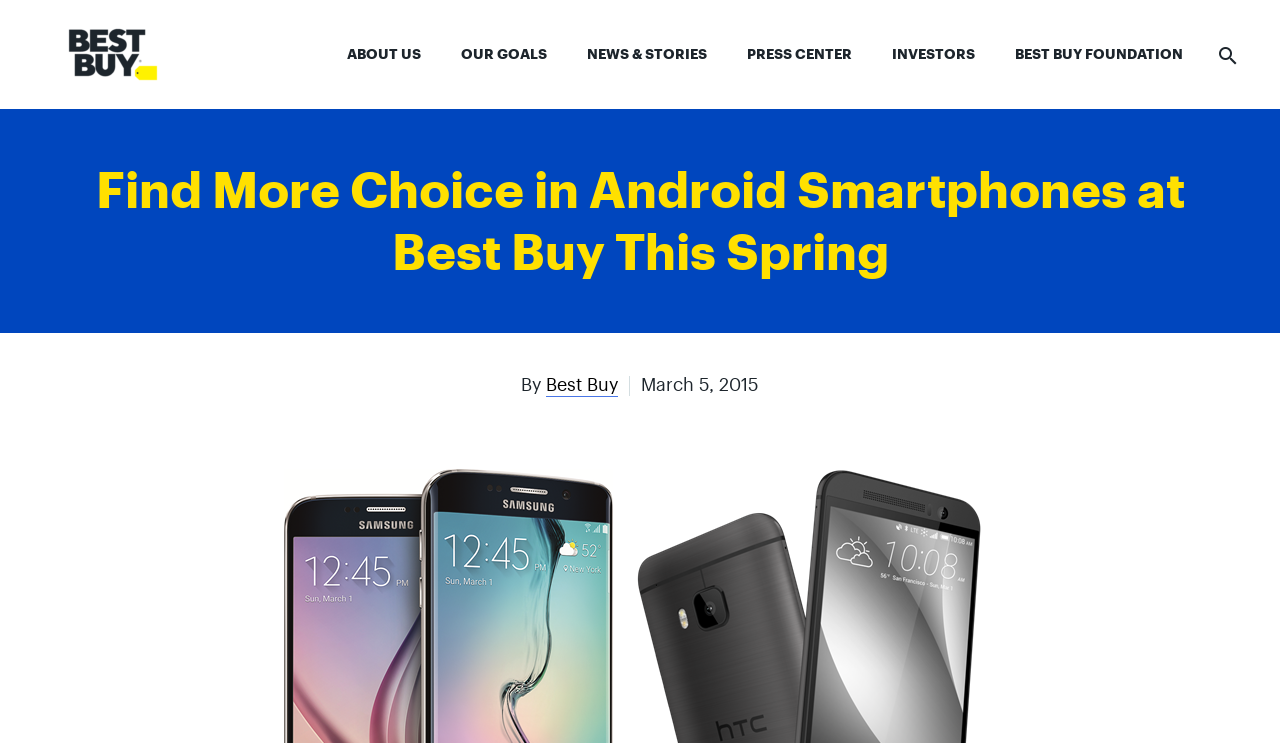What is the main title displayed on this webpage?

Find More Choice in Android Smartphones at Best Buy This Spring